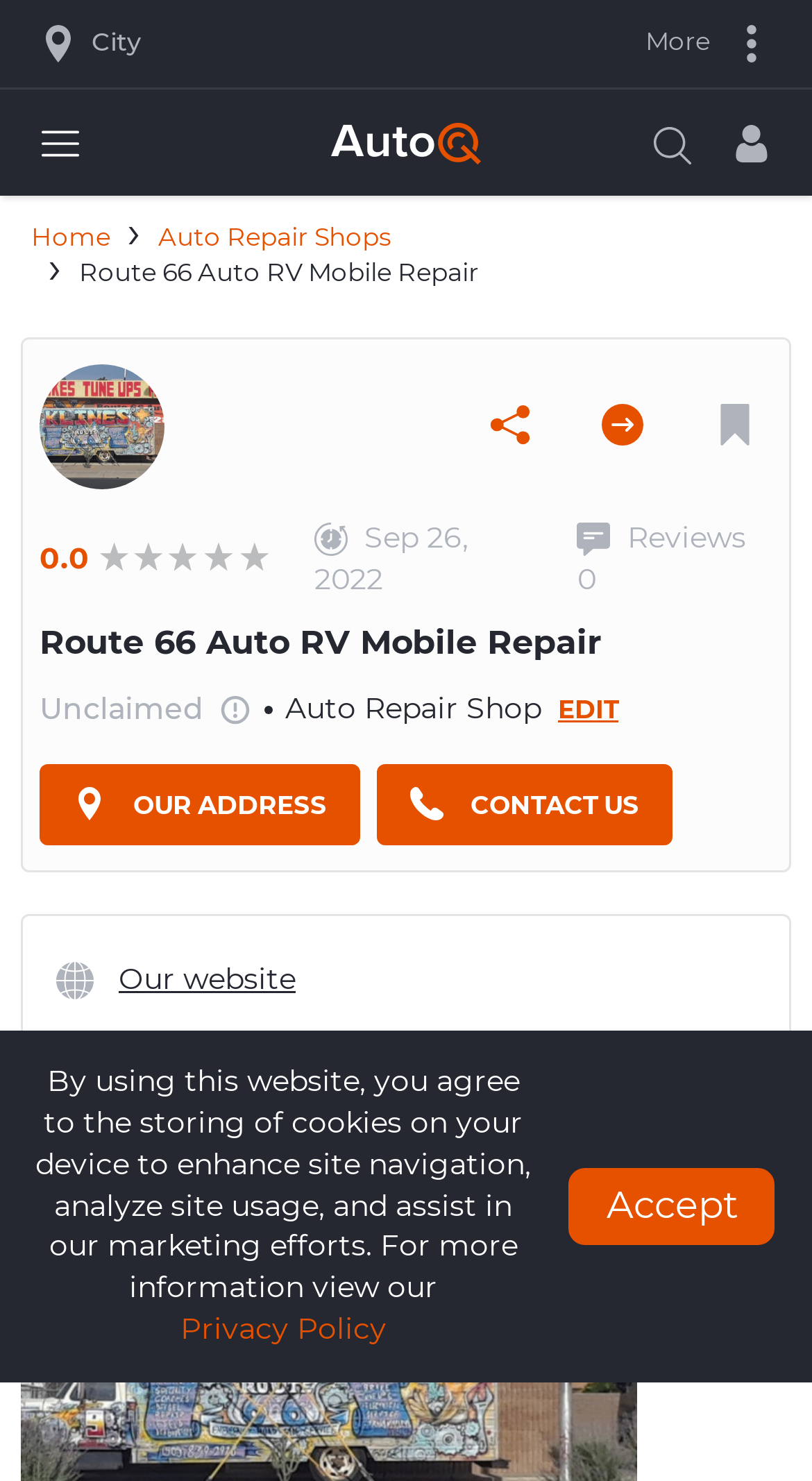Given the content of the image, can you provide a detailed answer to the question?
Is the business claimed?

I found that the business is not claimed by looking at the static text element on the webpage, which says 'Unclaimed'.